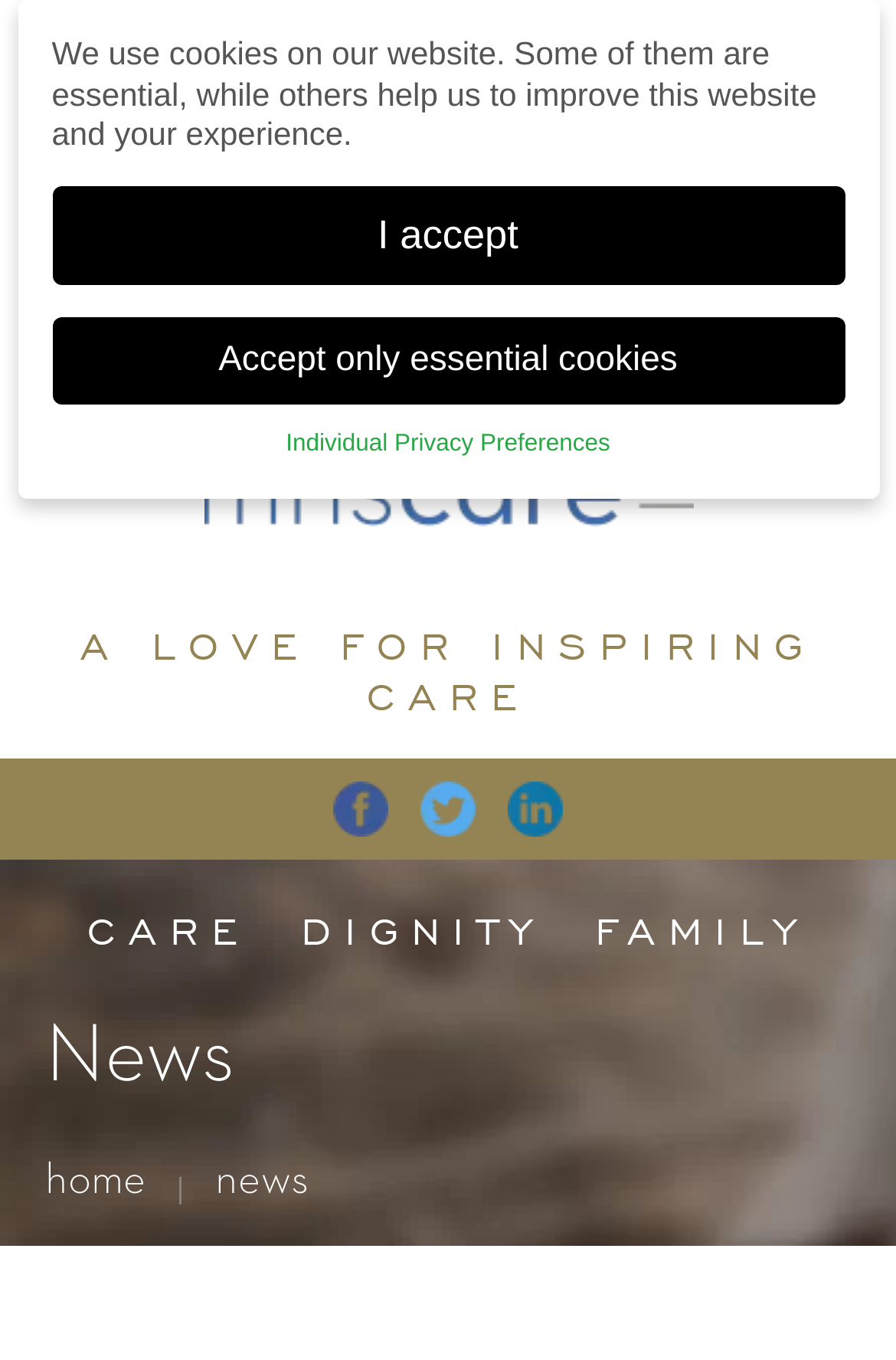What is the text above the news section?
From the image, respond with a single word or phrase.

A LOVE FOR INSPIRING CARE